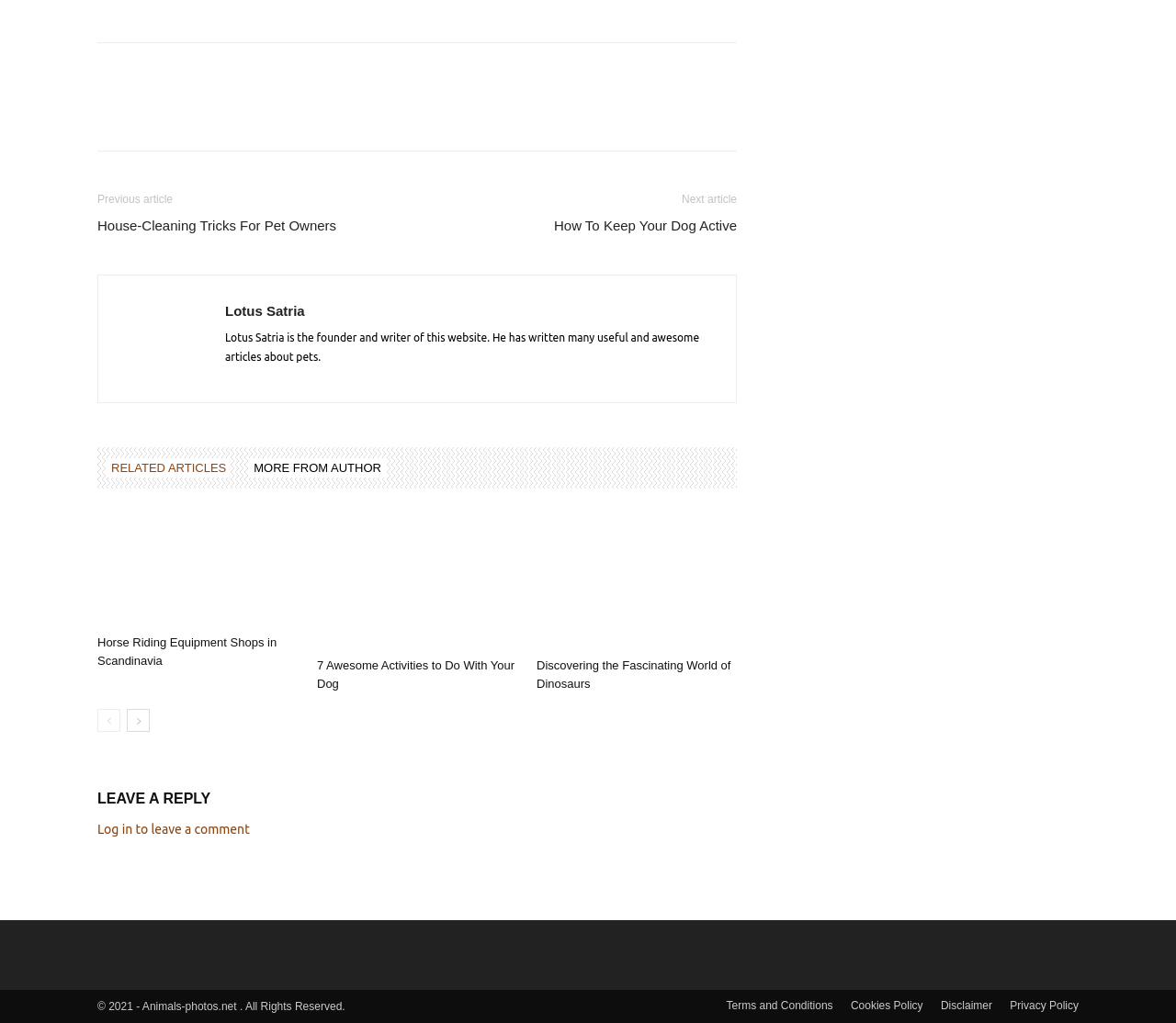What is the position of the 'prev-page' link relative to the 'next-page' link?
Please analyze the image and answer the question with as much detail as possible.

The position of the 'prev-page' link relative to the 'next-page' link can be determined by comparing their bounding box coordinates. The 'prev-page' link has a smaller x1 value than the 'next-page' link, which means it is positioned to the left of the 'next-page' link.